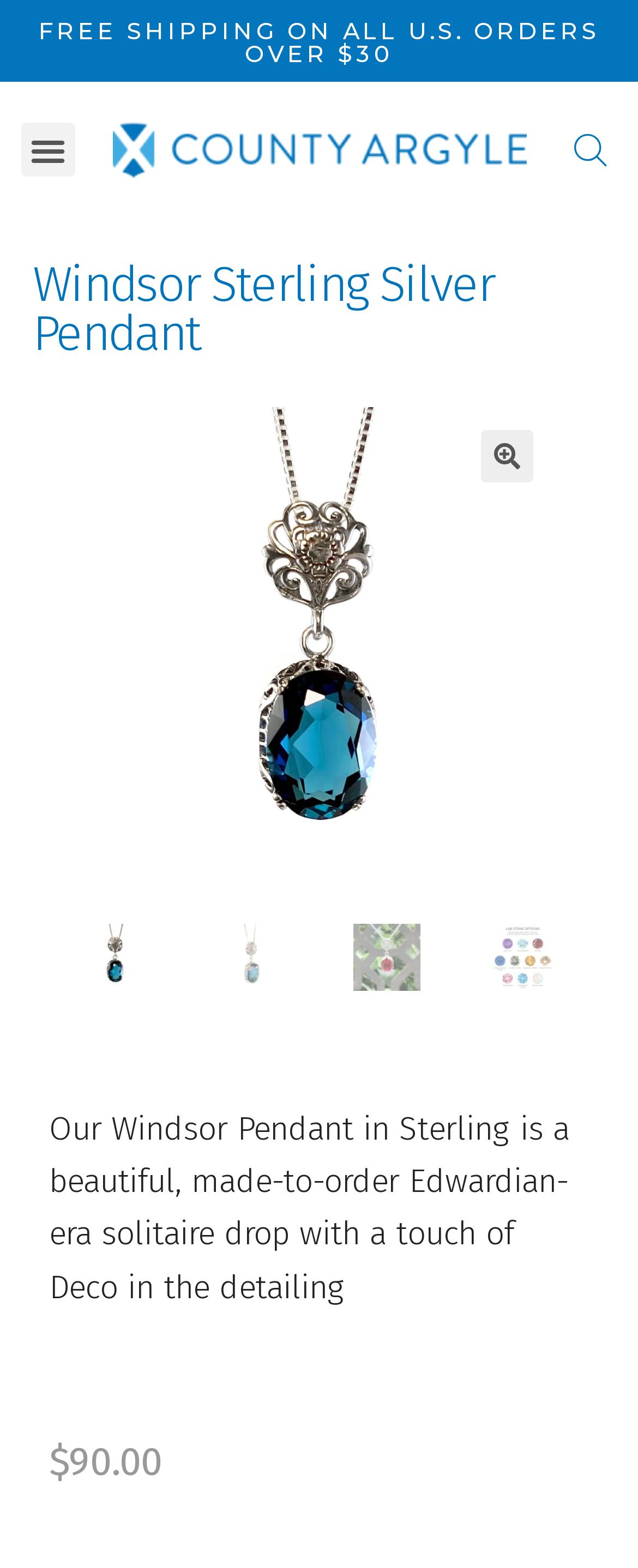Please reply to the following question using a single word or phrase: 
What is the price of the Windsor Pendant?

$90.00